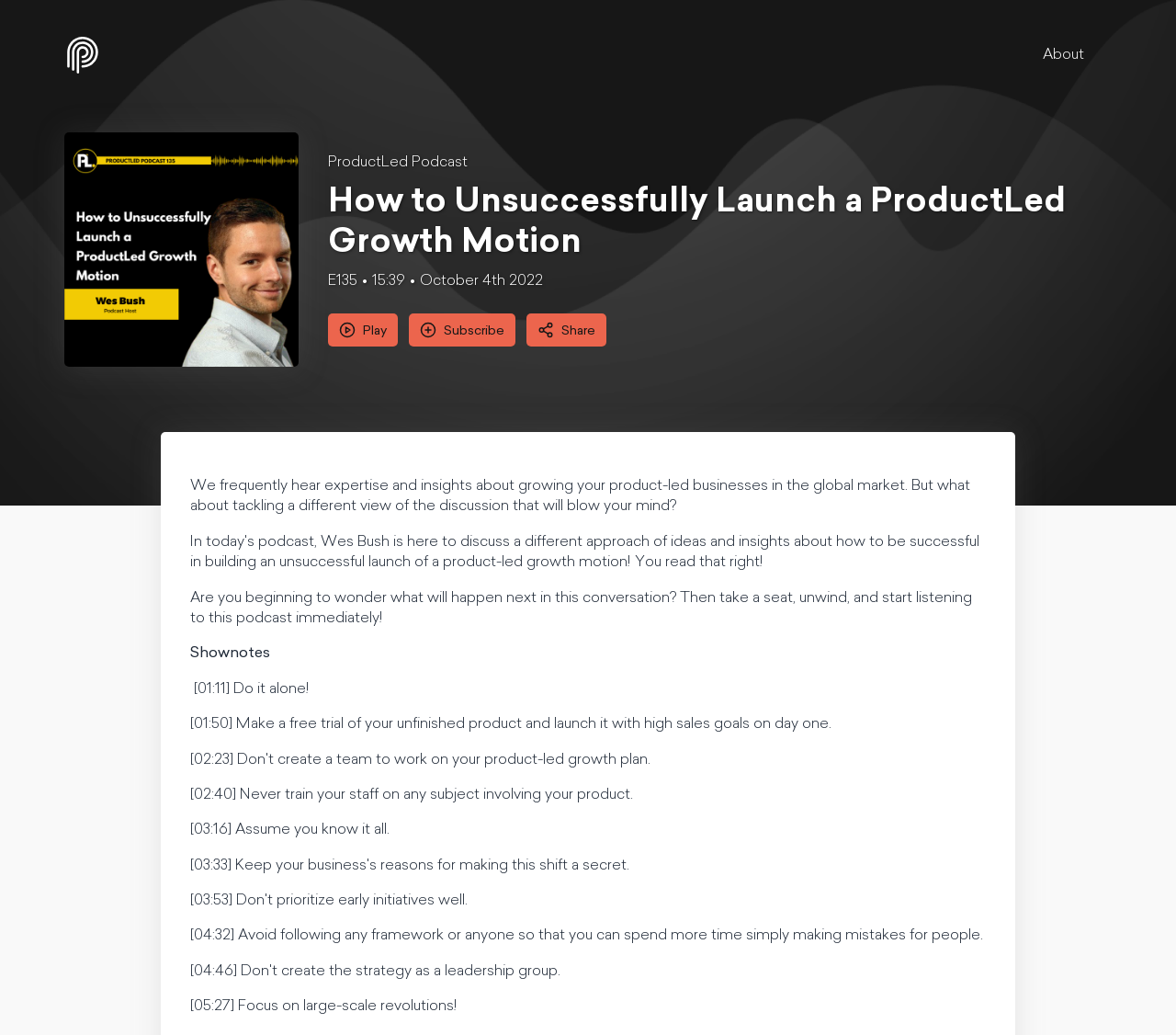What are the three buttons below the podcast title?
Please give a well-detailed answer to the question.

I found the answer by looking at the button elements with the text 'Play', 'Subscribe', and 'Share' which are children of the root element and are located below the podcast title.